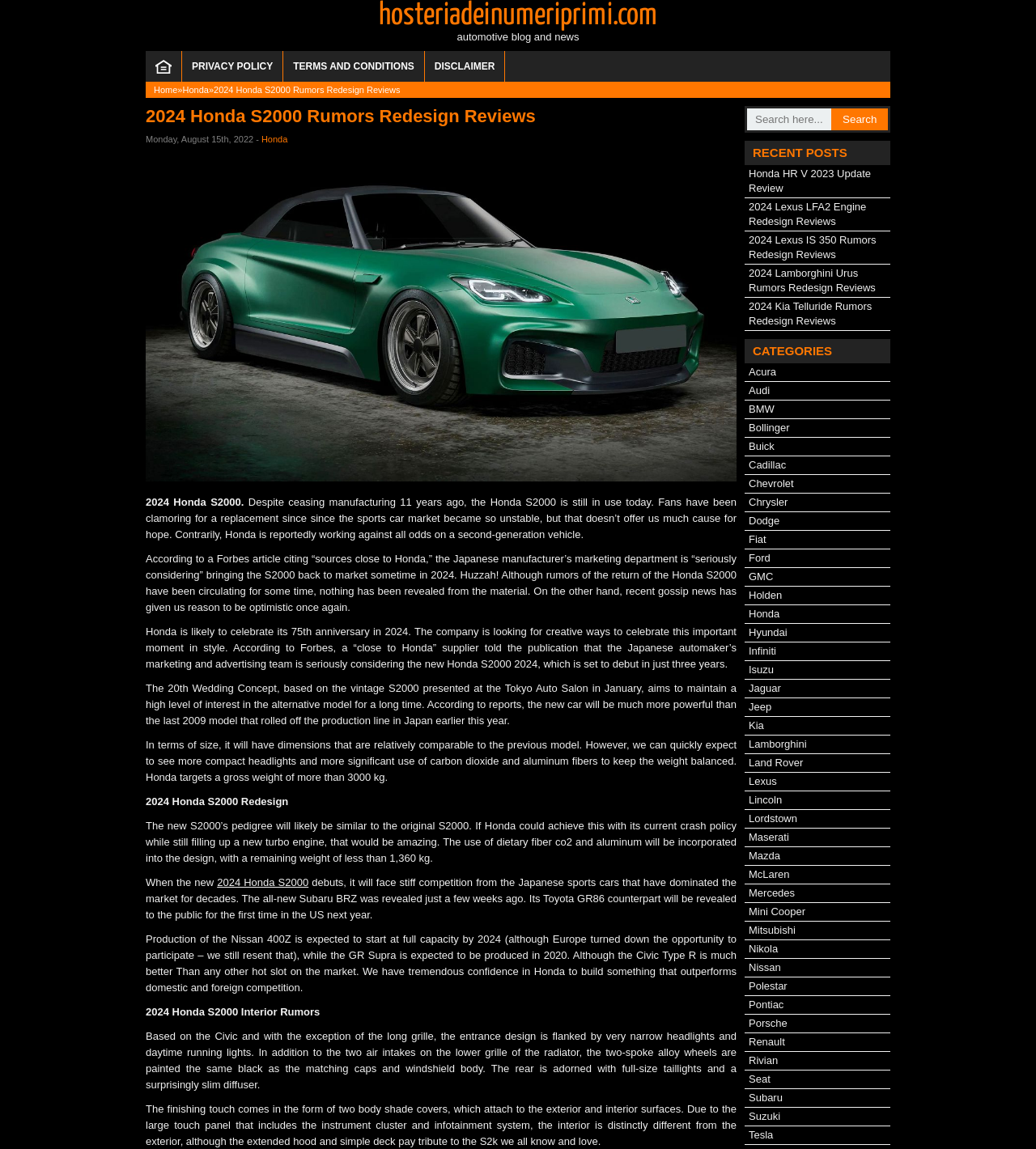Please analyze the image and give a detailed answer to the question:
What is the expected weight of the new Honda S2000?

According to the webpage content, the new S2000's pedigree will likely be similar to the original S2000, and it is expected to have a weight of less than 1,360 kg.